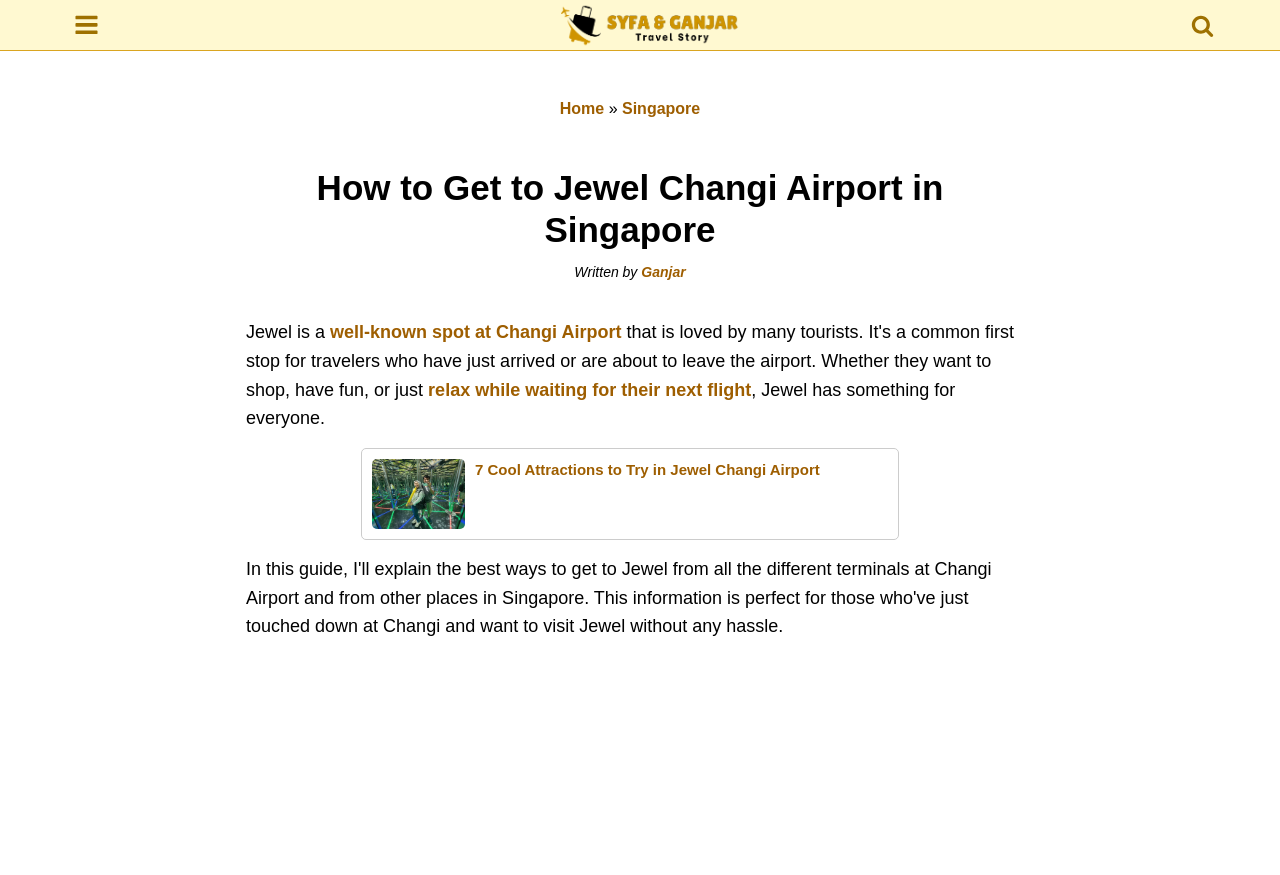Please identify the bounding box coordinates of the element's region that should be clicked to execute the following instruction: "Go to Home page". The bounding box coordinates must be four float numbers between 0 and 1, i.e., [left, top, right, bottom].

[0.437, 0.114, 0.472, 0.134]